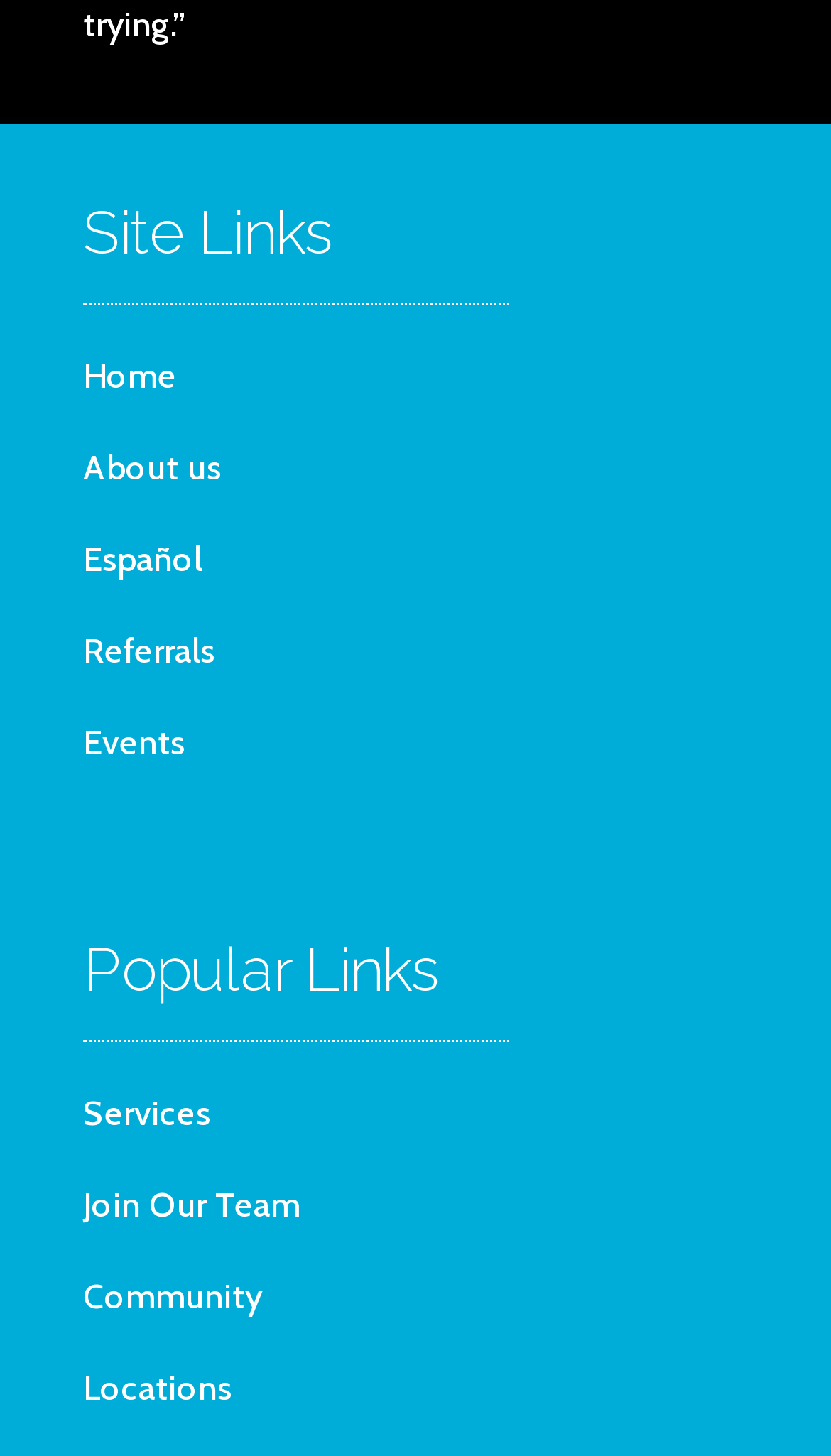Locate the bounding box coordinates of the element that should be clicked to execute the following instruction: "Read blog post 'We Need Dance More Than Ever'".

None